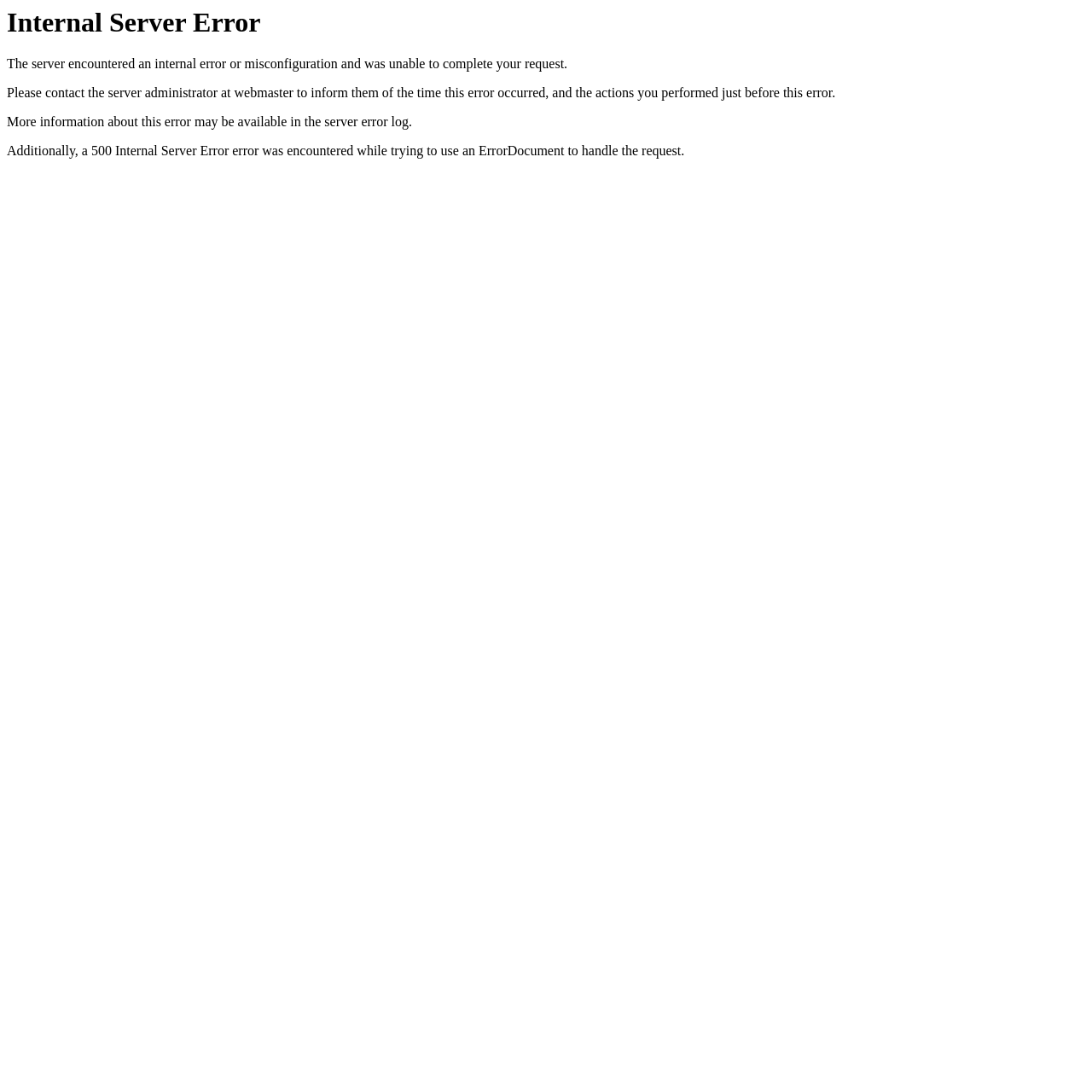Please find and give the text of the main heading on the webpage.

Internal Server Error